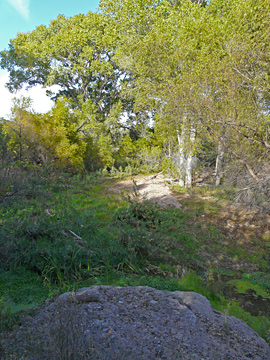Answer this question using a single word or a brief phrase:
What is the effect of sunlight on the understory?

Illuminates